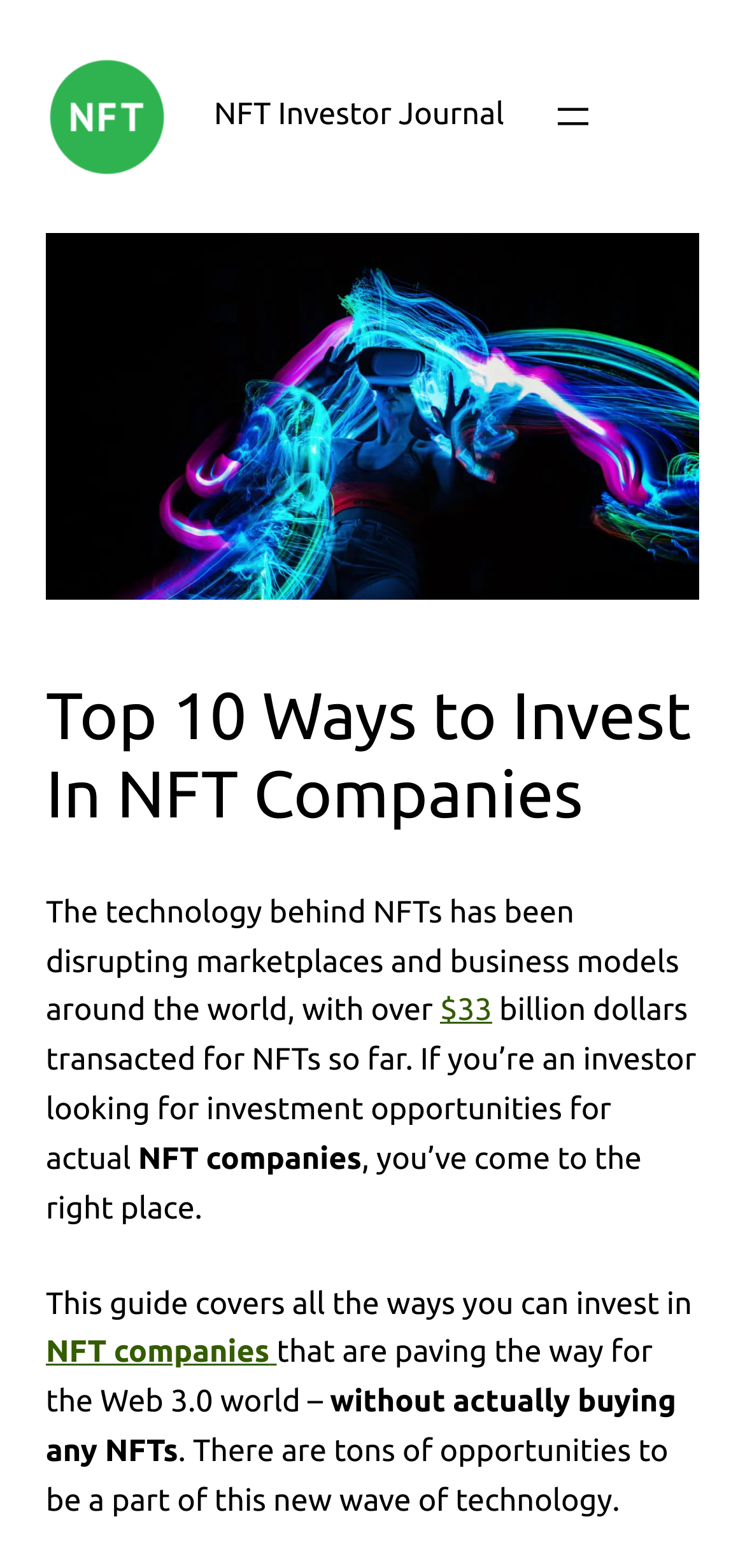Provide your answer to the question using just one word or phrase: What is the purpose of the guide?

To invest in NFT companies